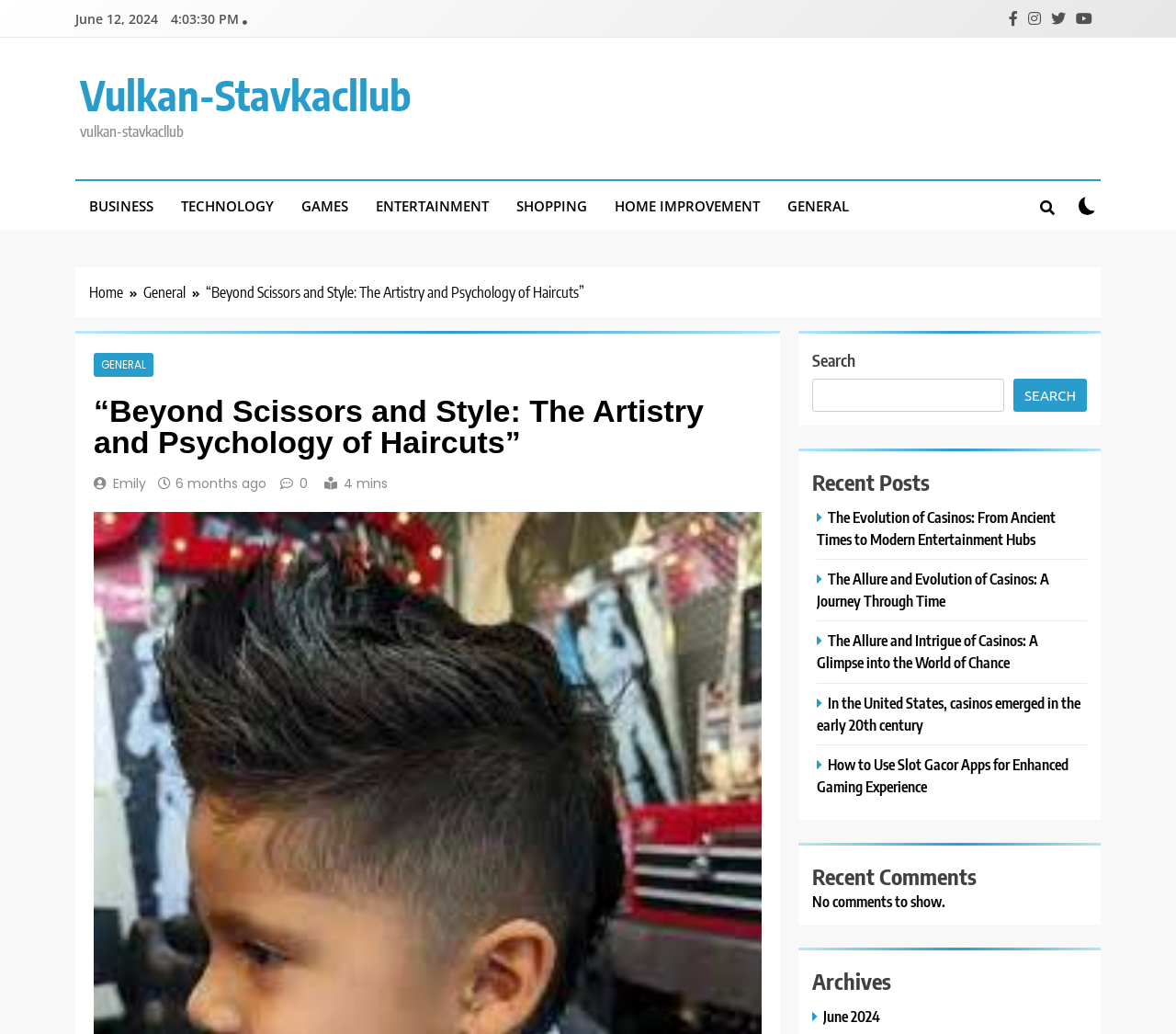What is the date mentioned at the top?
Based on the screenshot, answer the question with a single word or phrase.

June 12, 2024